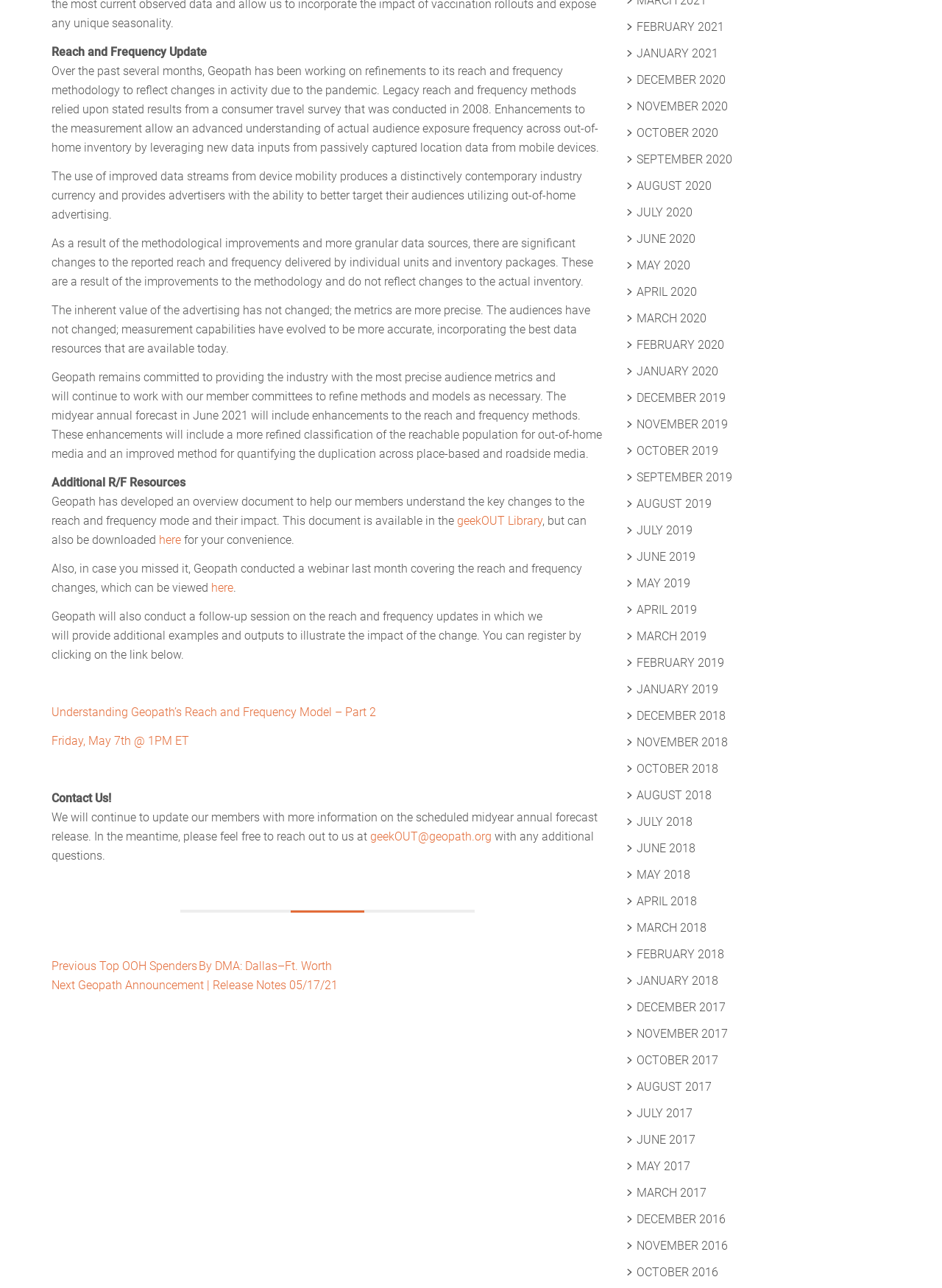Please find the bounding box coordinates of the element that needs to be clicked to perform the following instruction: "View the previous post: Top OOH Spenders By DMA: Dallas–Ft. Worth". The bounding box coordinates should be four float numbers between 0 and 1, represented as [left, top, right, bottom].

[0.055, 0.745, 0.352, 0.755]